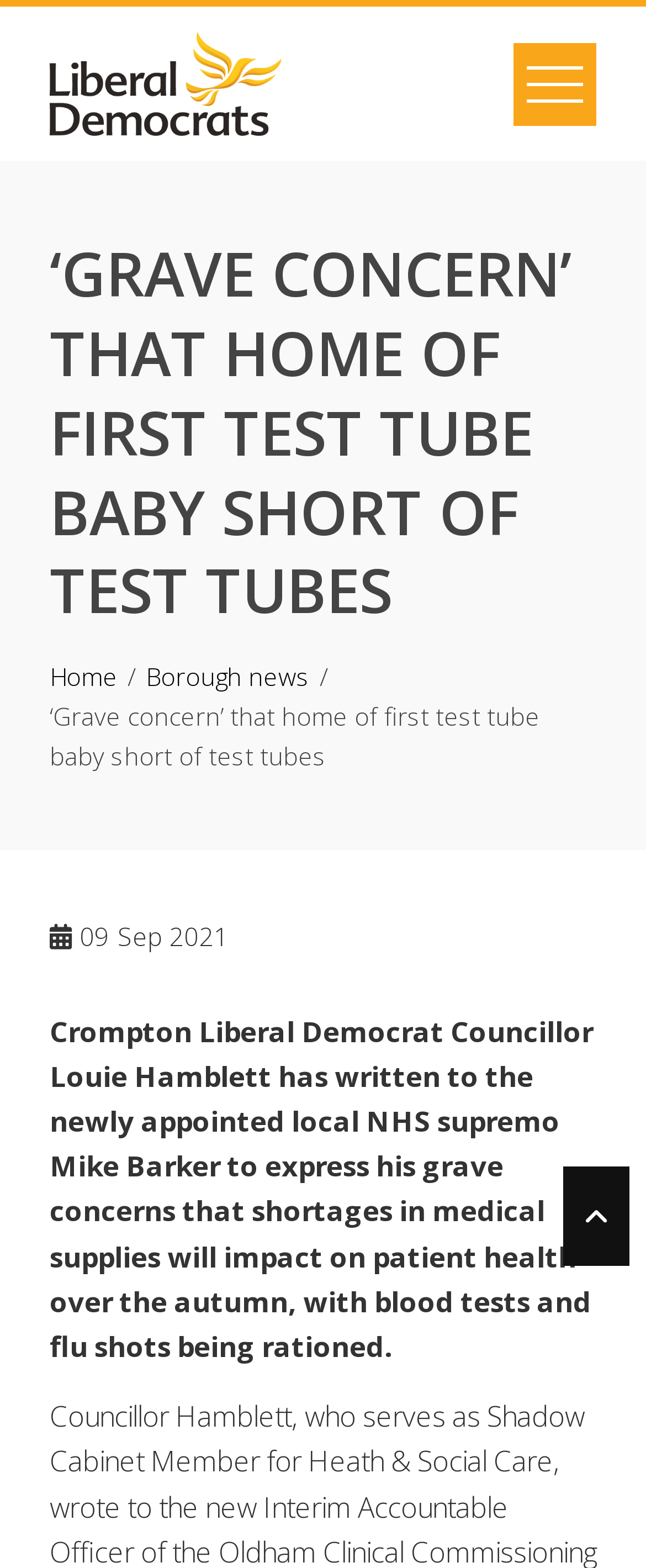Based on the element description: "Home", identify the UI element and provide its bounding box coordinates. Use four float numbers between 0 and 1, [left, top, right, bottom].

[0.077, 0.421, 0.182, 0.442]